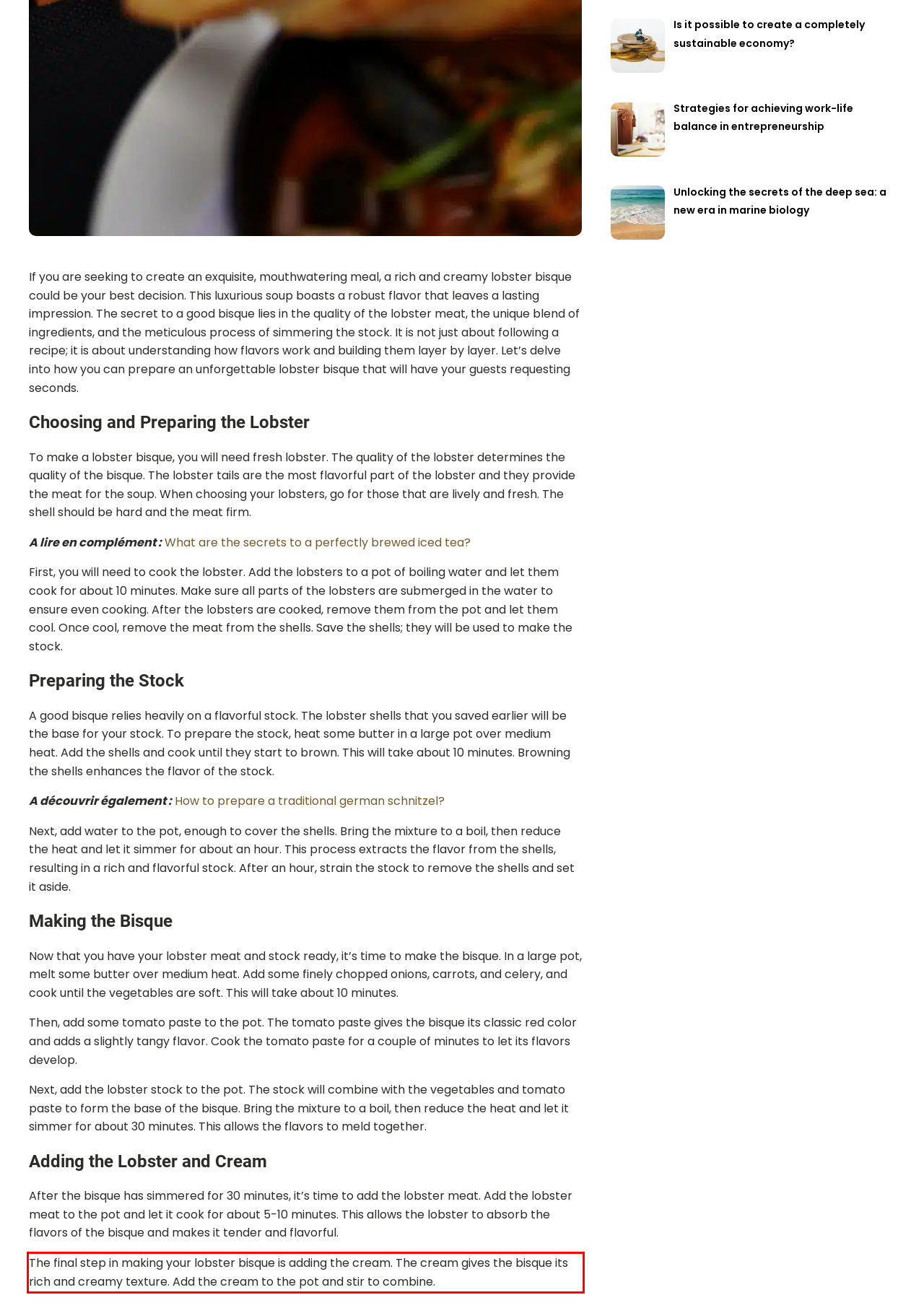You are presented with a webpage screenshot featuring a red bounding box. Perform OCR on the text inside the red bounding box and extract the content.

The final step in making your lobster bisque is adding the cream. The cream gives the bisque its rich and creamy texture. Add the cream to the pot and stir to combine.